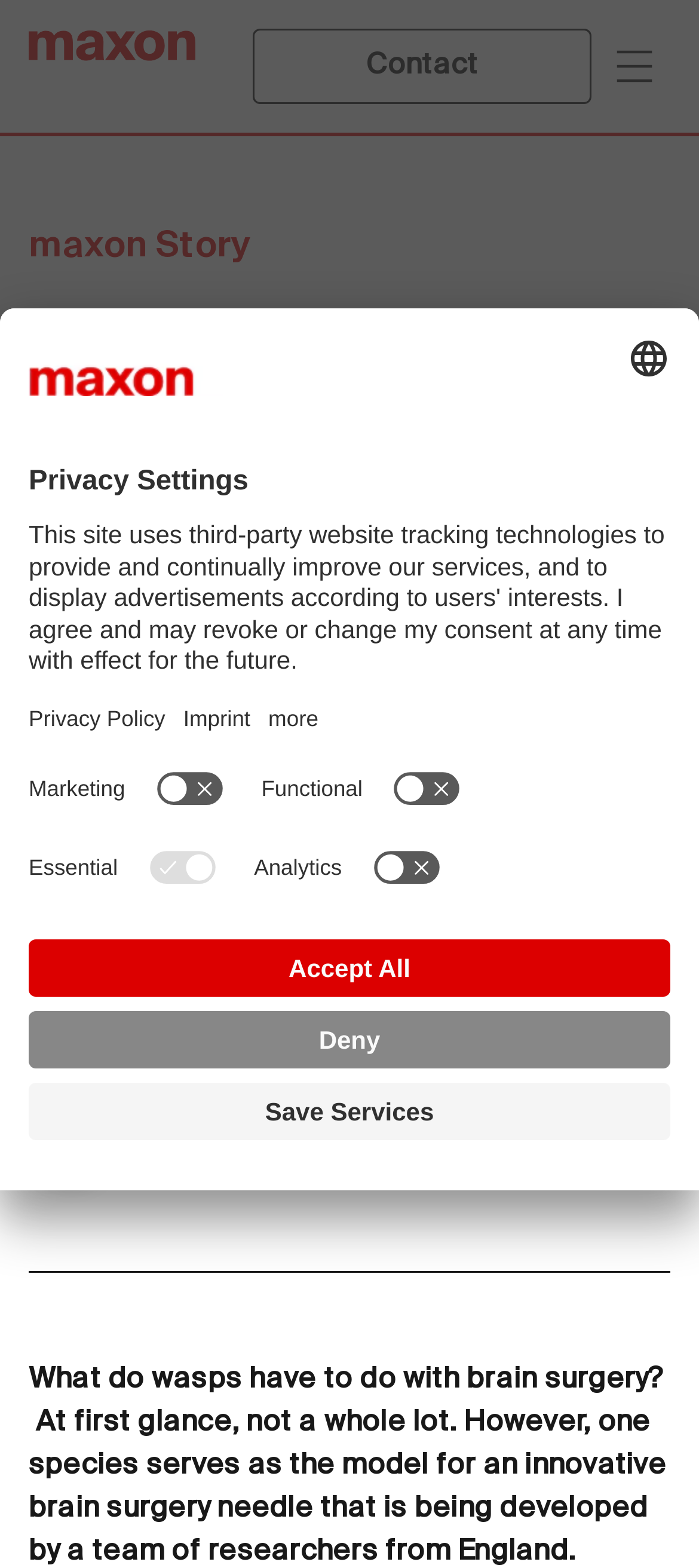Determine the bounding box coordinates of the clickable region to follow the instruction: "Go to Maxon Homepage".

[0.041, 0.019, 0.279, 0.065]